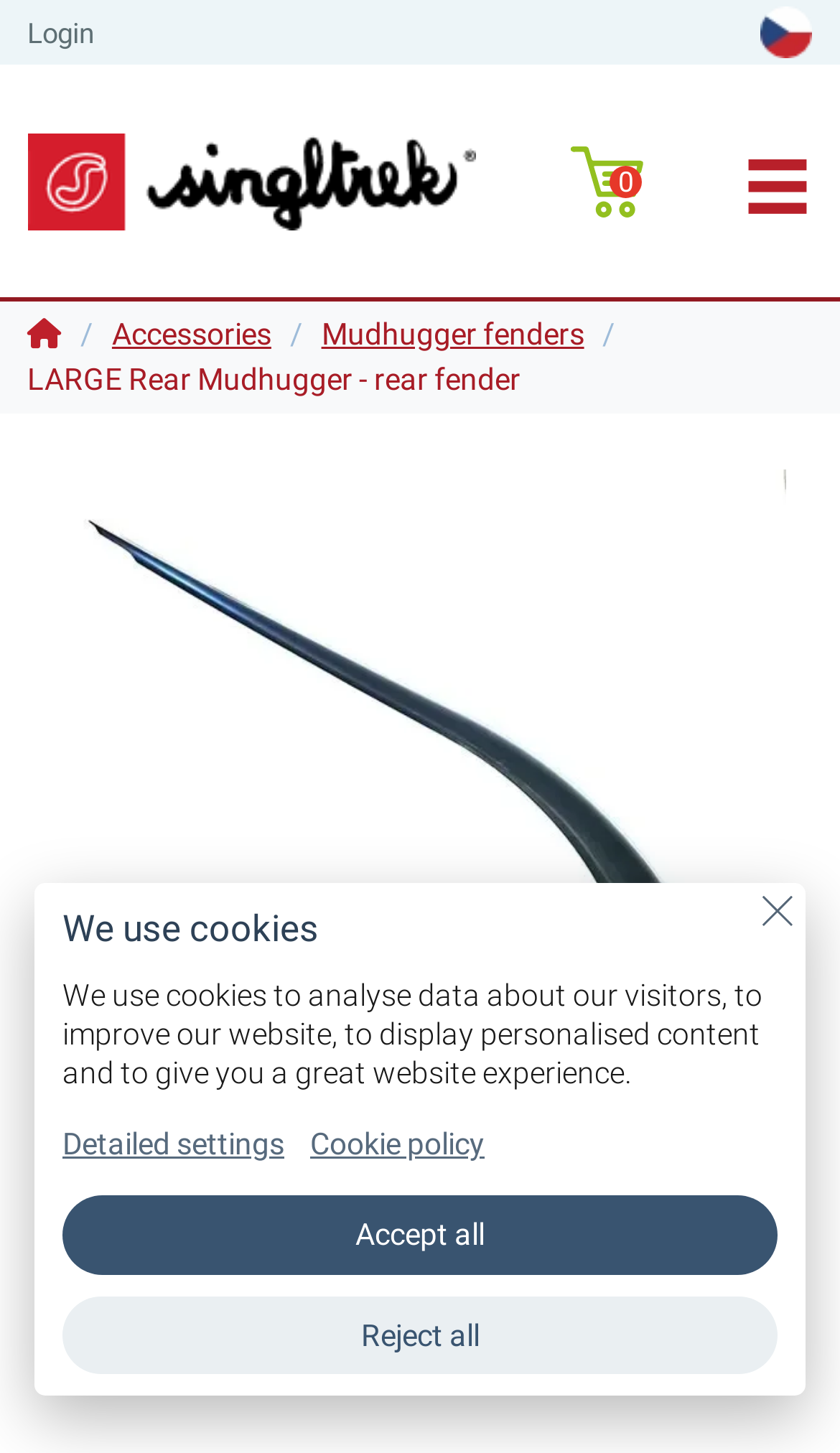Specify the bounding box coordinates of the element's area that should be clicked to execute the given instruction: "Click the login button". The coordinates should be four float numbers between 0 and 1, i.e., [left, top, right, bottom].

[0.033, 0.013, 0.112, 0.032]